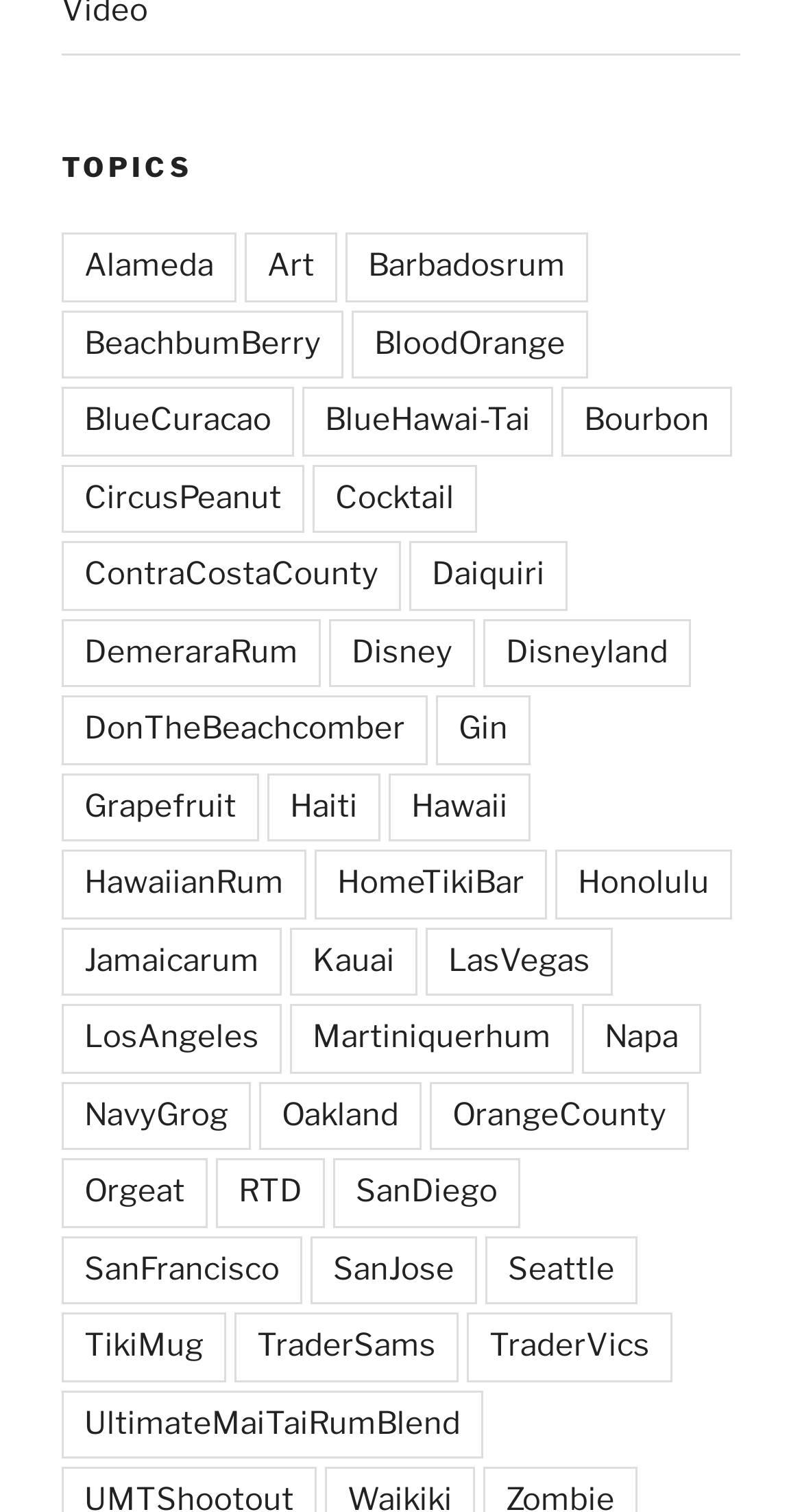Find and indicate the bounding box coordinates of the region you should select to follow the given instruction: "Go to the Trader Vics page".

[0.582, 0.868, 0.838, 0.914]